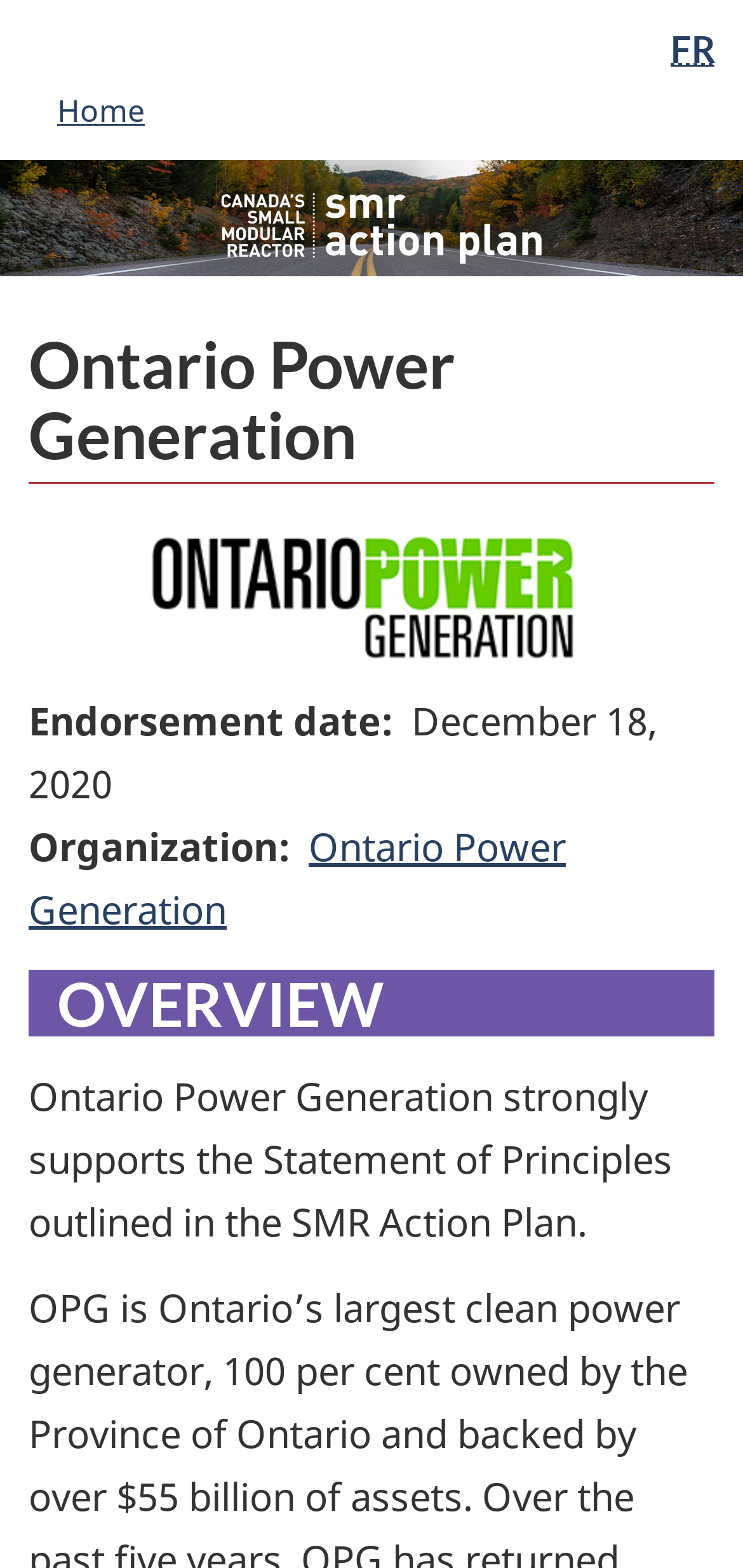Please answer the following question using a single word or phrase: What is the date of endorsement?

December 18, 2020